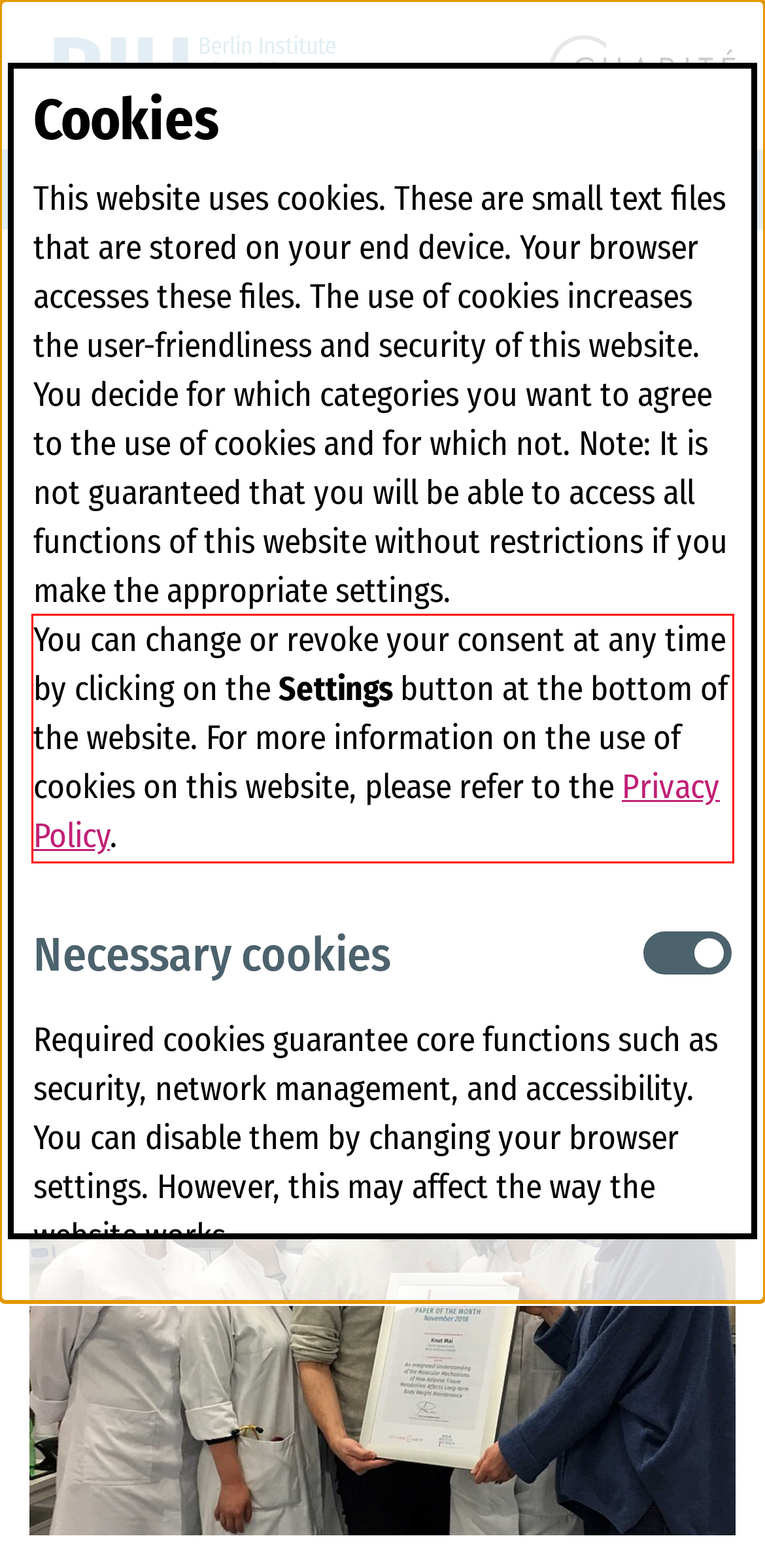Your task is to recognize and extract the text content from the UI element enclosed in the red bounding box on the webpage screenshot.

You can change or revoke your consent at any time by clicking on the Settings button at the bottom of the website. For more information on the use of cookies on this website, please refer to the Privacy Policy.